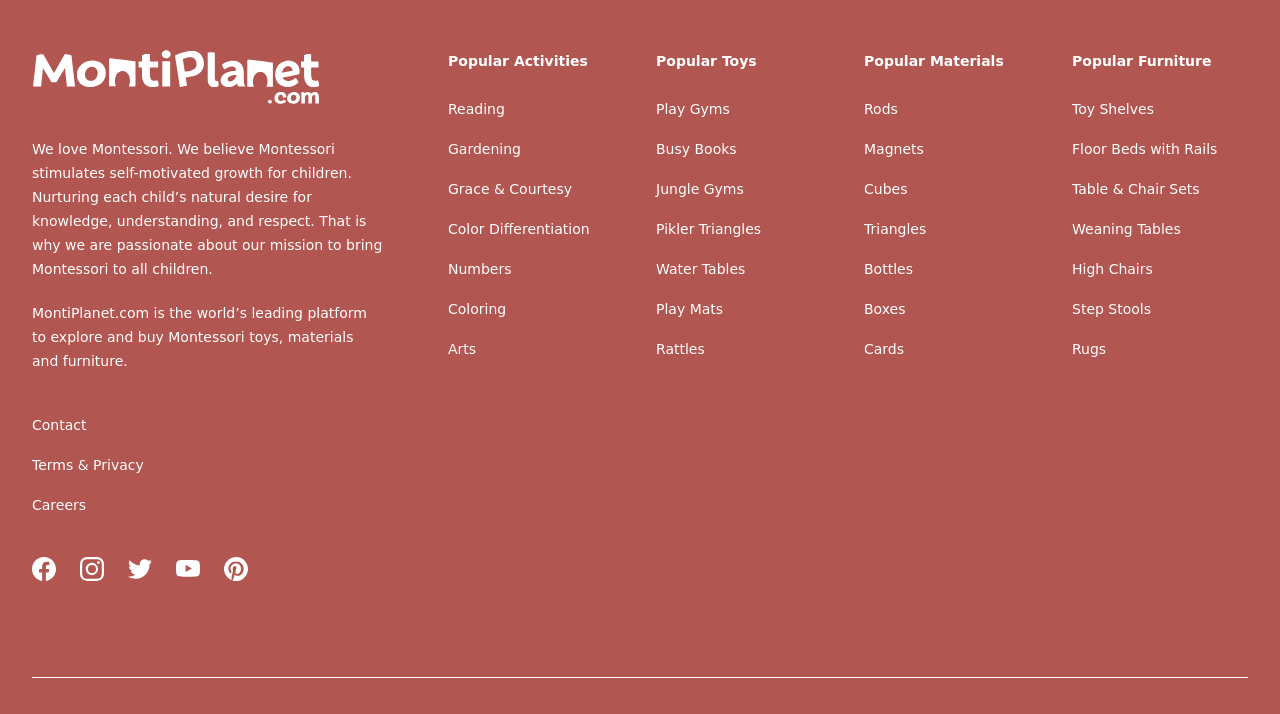Determine the bounding box coordinates of the clickable region to follow the instruction: "Click on the company logo".

[0.025, 0.069, 0.325, 0.147]